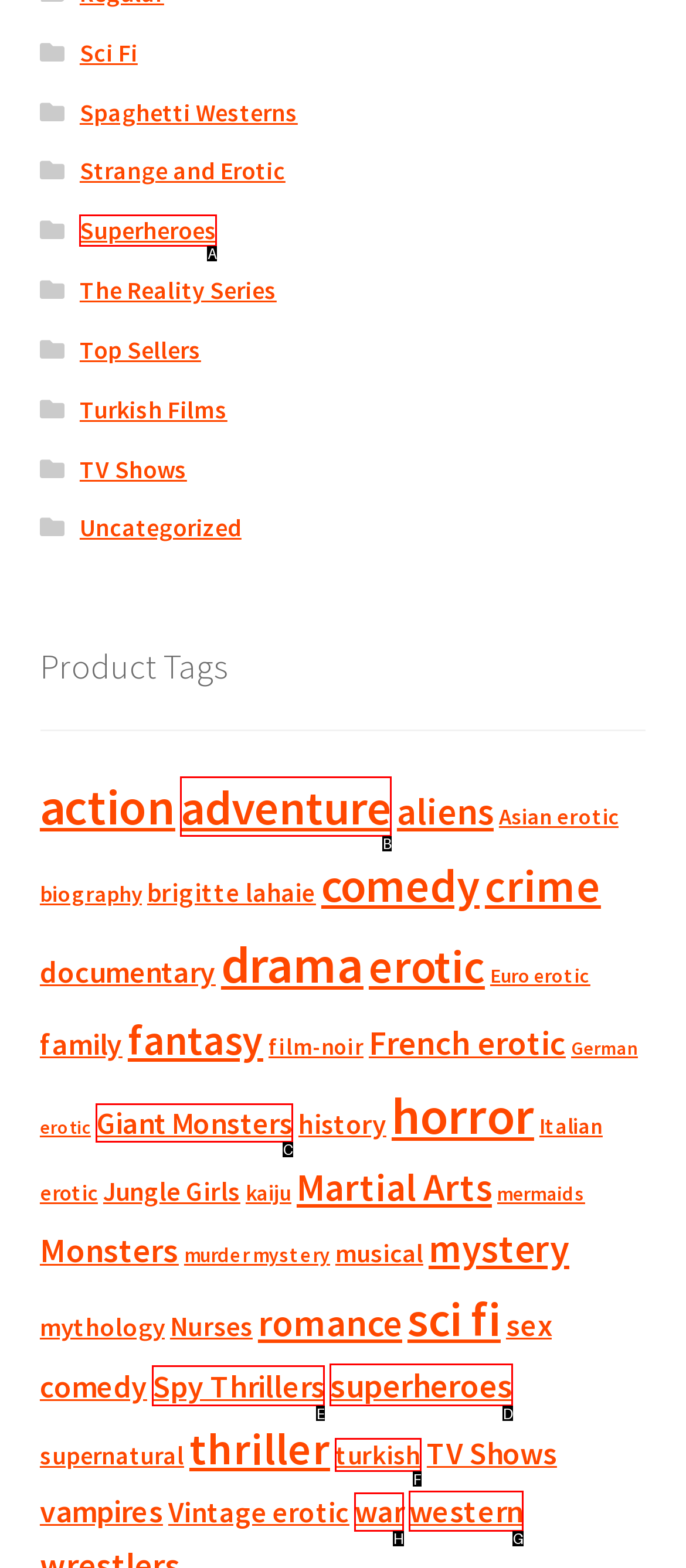Select the correct UI element to click for this task: View Superheroes.
Answer using the letter from the provided options.

A